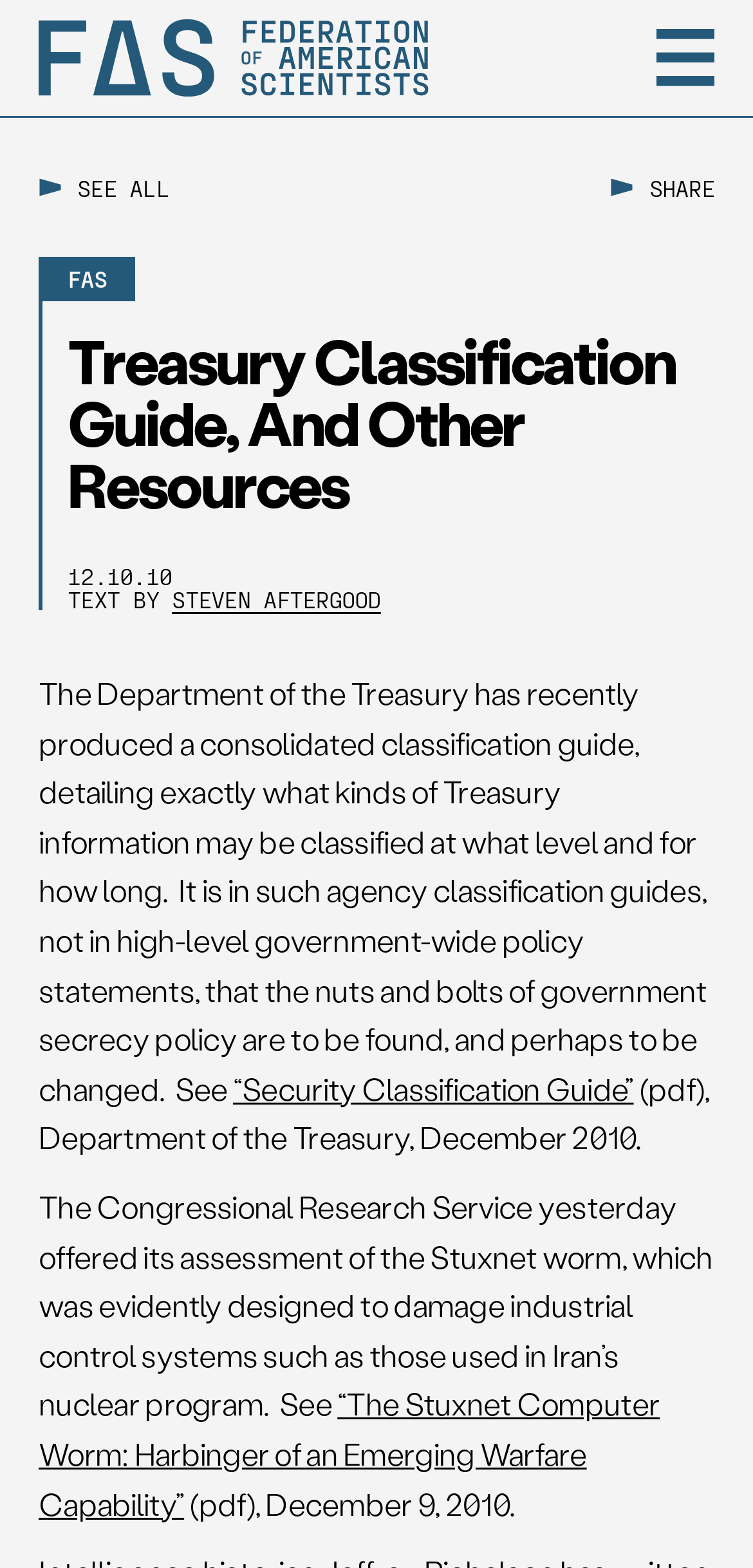Based on the description "“Security Classification Guide”", find the bounding box of the specified UI element.

[0.309, 0.681, 0.842, 0.707]